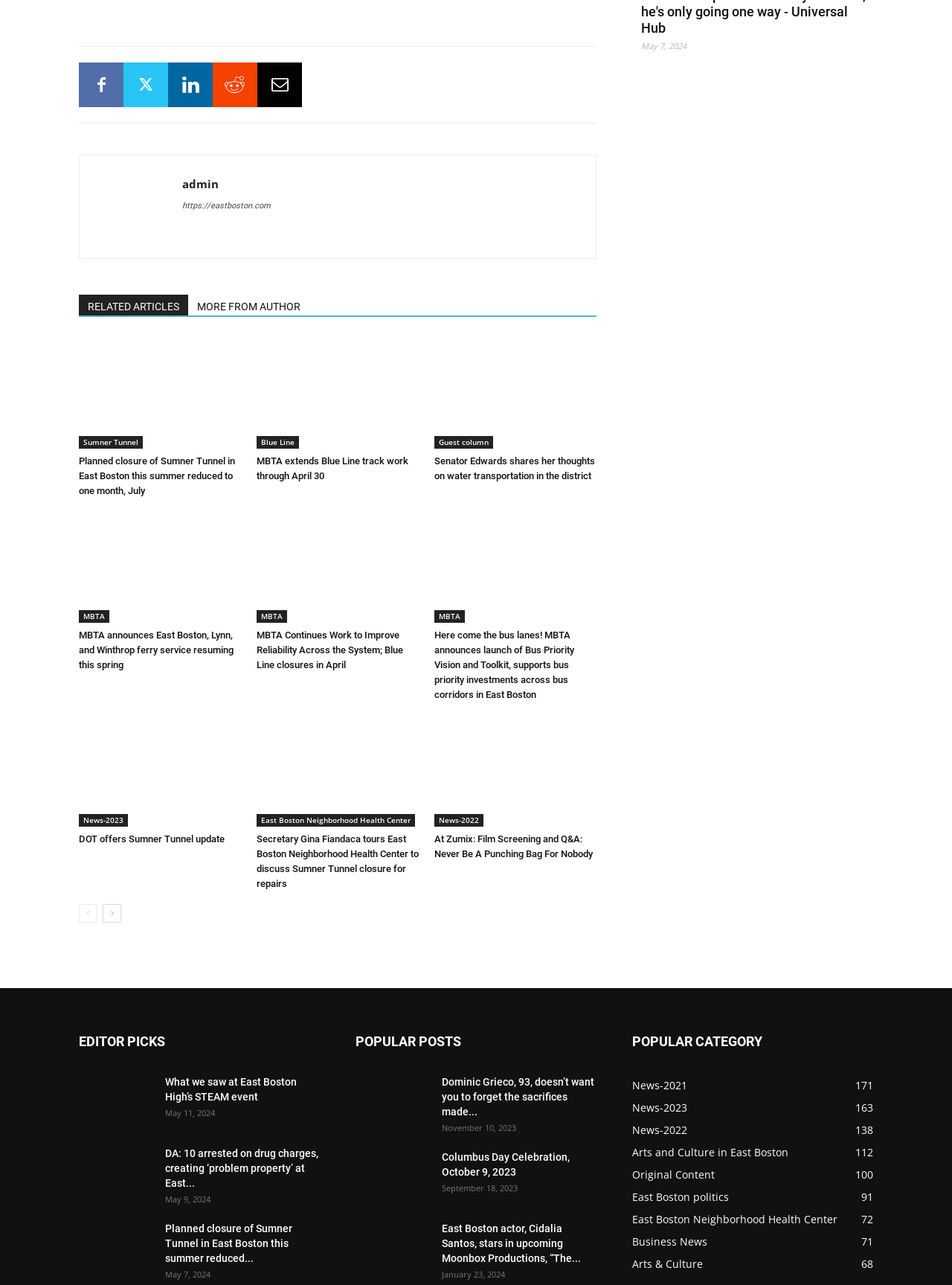How many images are there on the page?
Analyze the screenshot and provide a detailed answer to the question.

I counted the number of image elements on the page, which are associated with the article links, totaling 14 images.